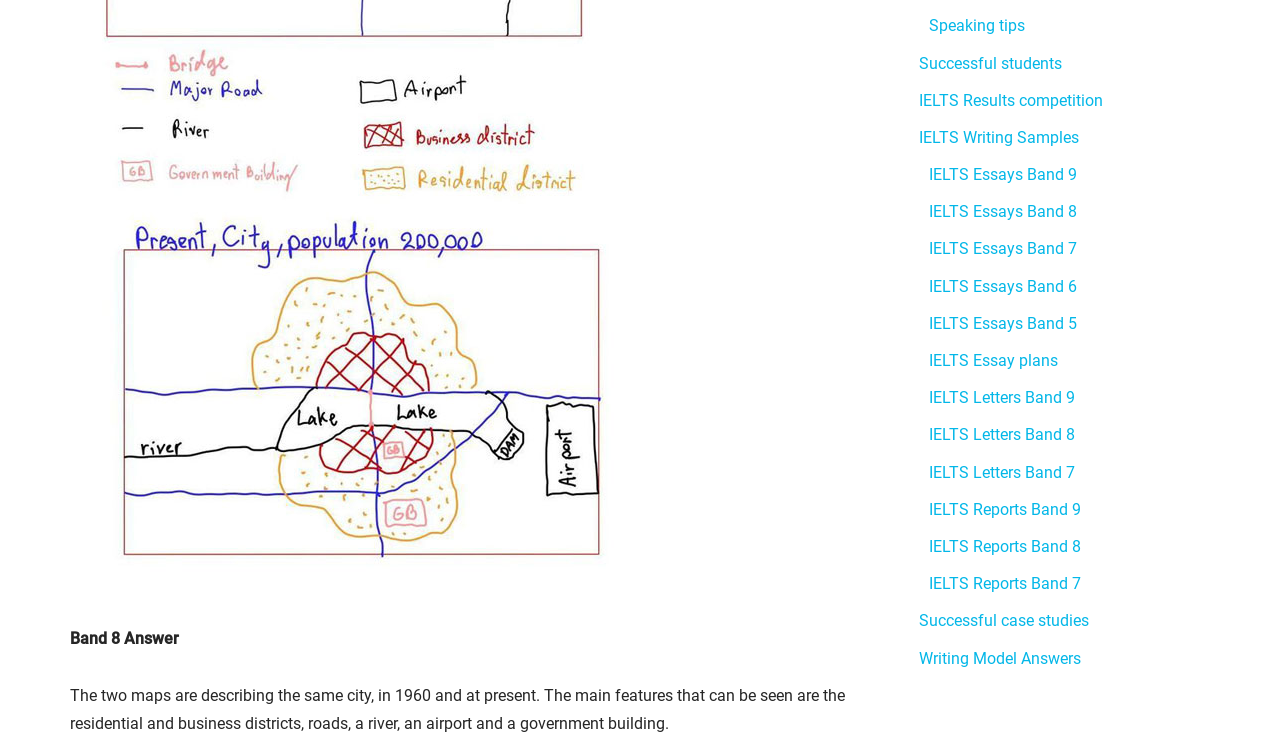How many bands are covered in the IELTS essays section?
Please respond to the question with as much detail as possible.

The webpage contains links to IELTS essays for bands 9, 8, 7, 6, and 5, indicating that the essays section covers five different bands.